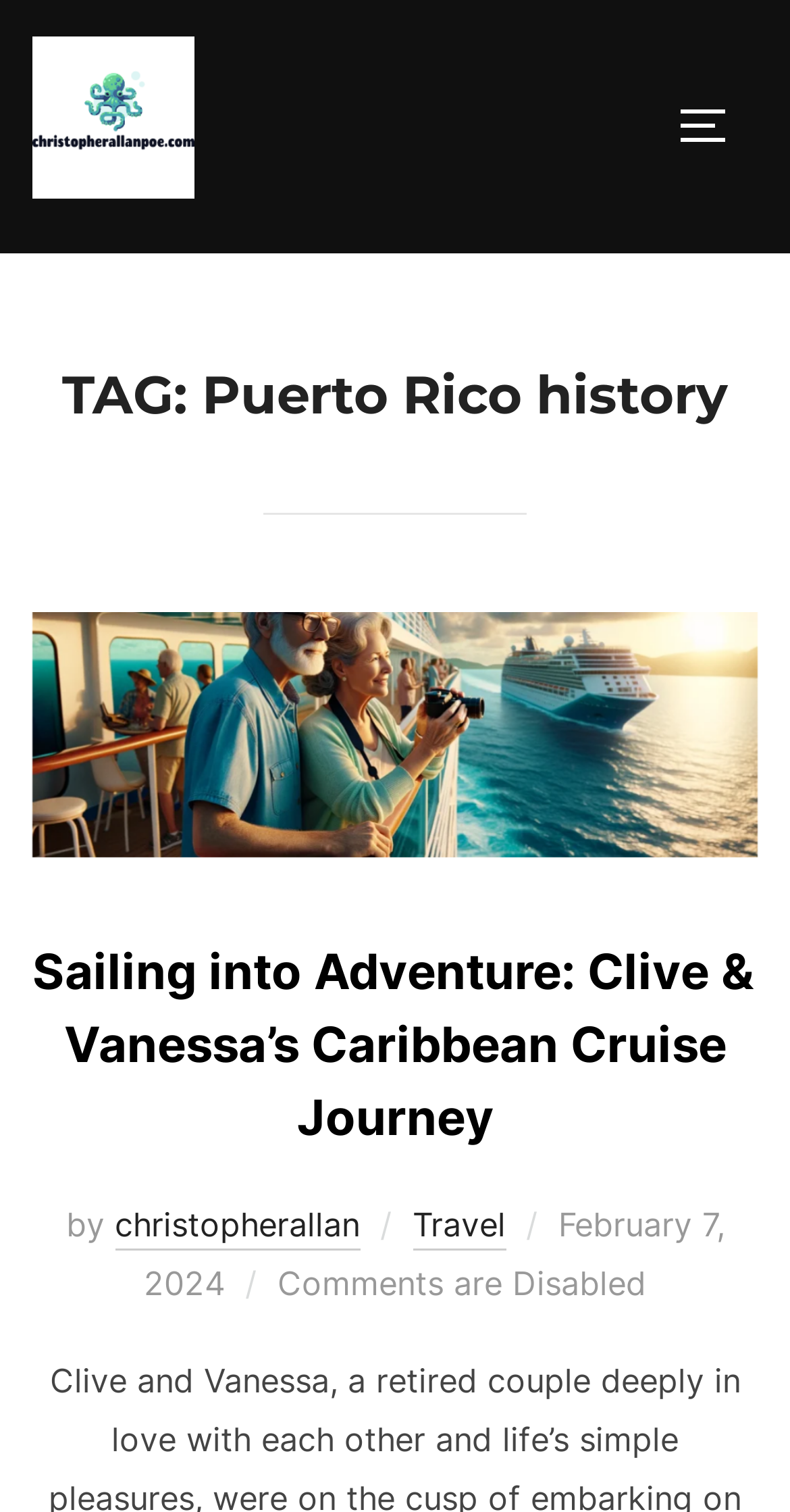From the element description: "Toggle sidebar & navigation", extract the bounding box coordinates of the UI element. The coordinates should be expressed as four float numbers between 0 and 1, in the order [left, top, right, bottom].

[0.857, 0.054, 0.96, 0.113]